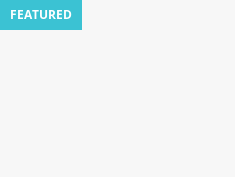Answer the following query with a single word or phrase:
What is the theme of the Martin Luther King, Jr. luncheon?

Civil rights